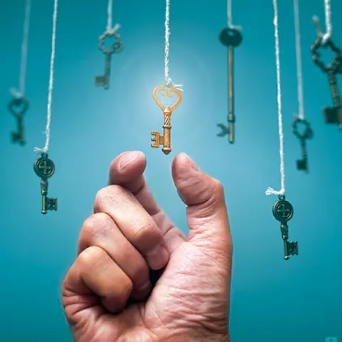Describe all the important aspects and details of the image.

In this captivating image, a person's hand reaches out towards a cluster of hanging keys, each suspended from delicate strings against a vibrant turquoise background. The focal point is a prominent golden key held in the person's grip, symbolizing access, opportunity, or the unlocking of potential. The surrounding keys, varying in design and color, collectively enhance the theme of choice and discovery. This imagery evokes a sense of curiosity and inspiration, suggesting that the right key can open new doors and lead to various paths and experiences.